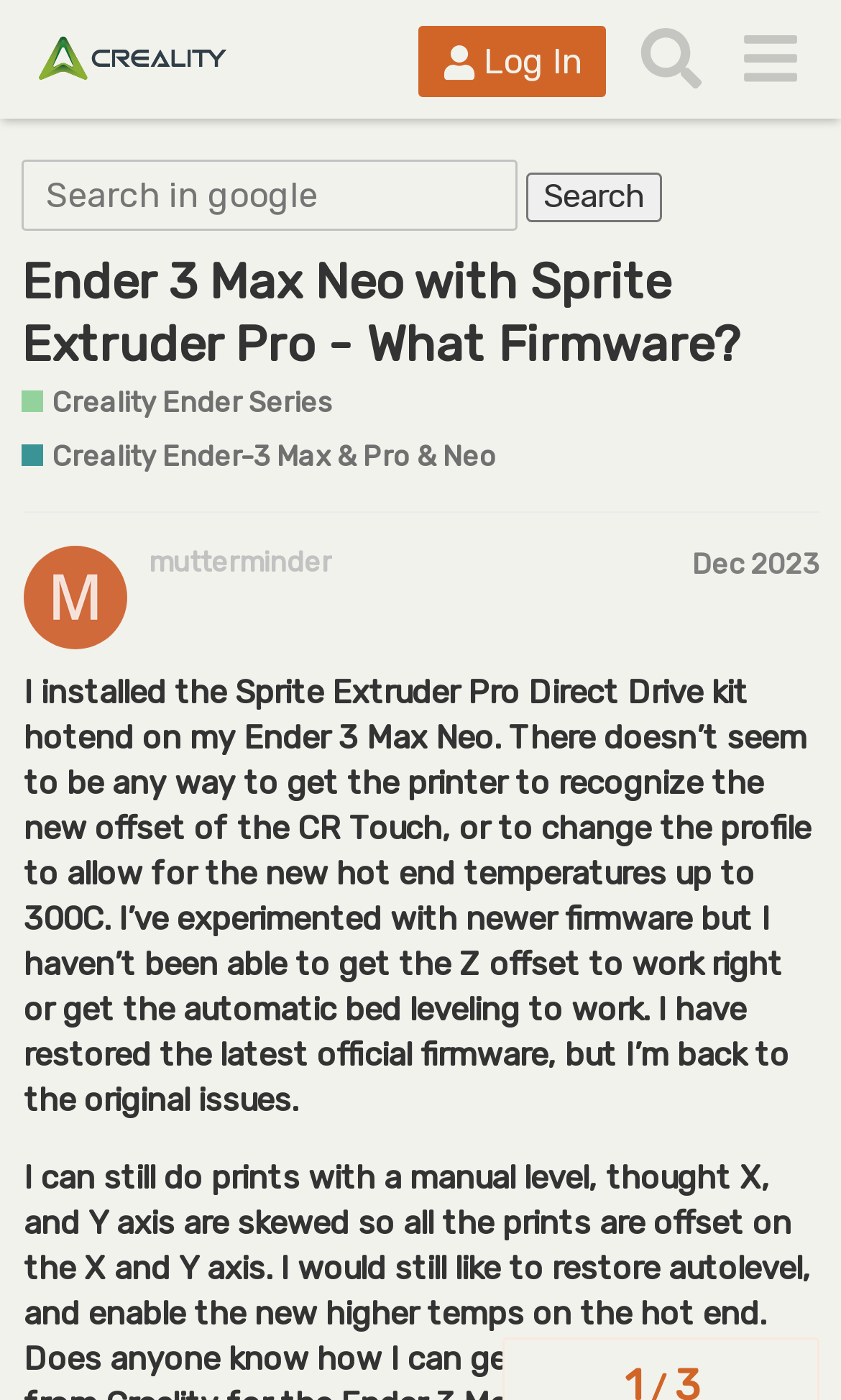Please find the bounding box coordinates for the clickable element needed to perform this instruction: "Go to the Creality Ender Series page".

[0.026, 0.274, 0.396, 0.302]